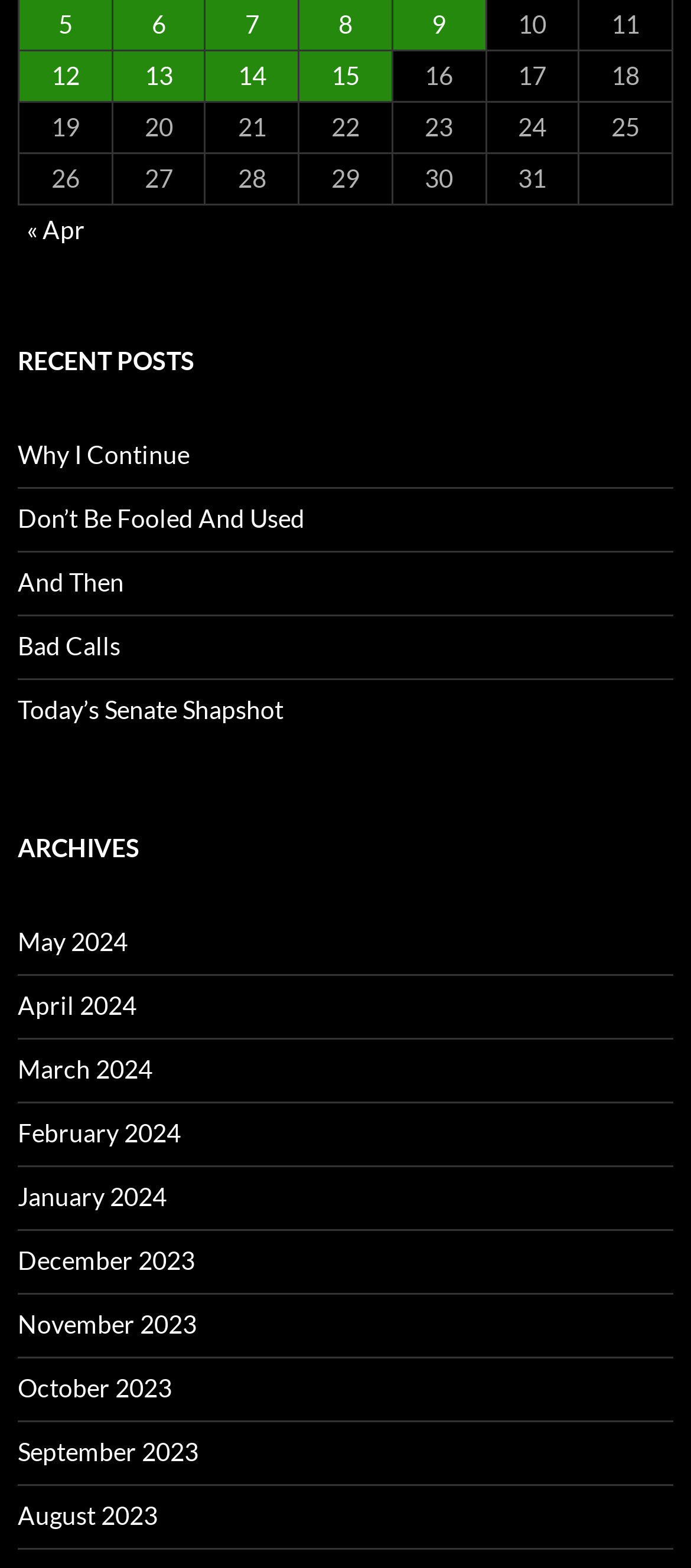Locate the coordinates of the bounding box for the clickable region that fulfills this instruction: "Click on '« Apr'".

[0.038, 0.137, 0.123, 0.156]